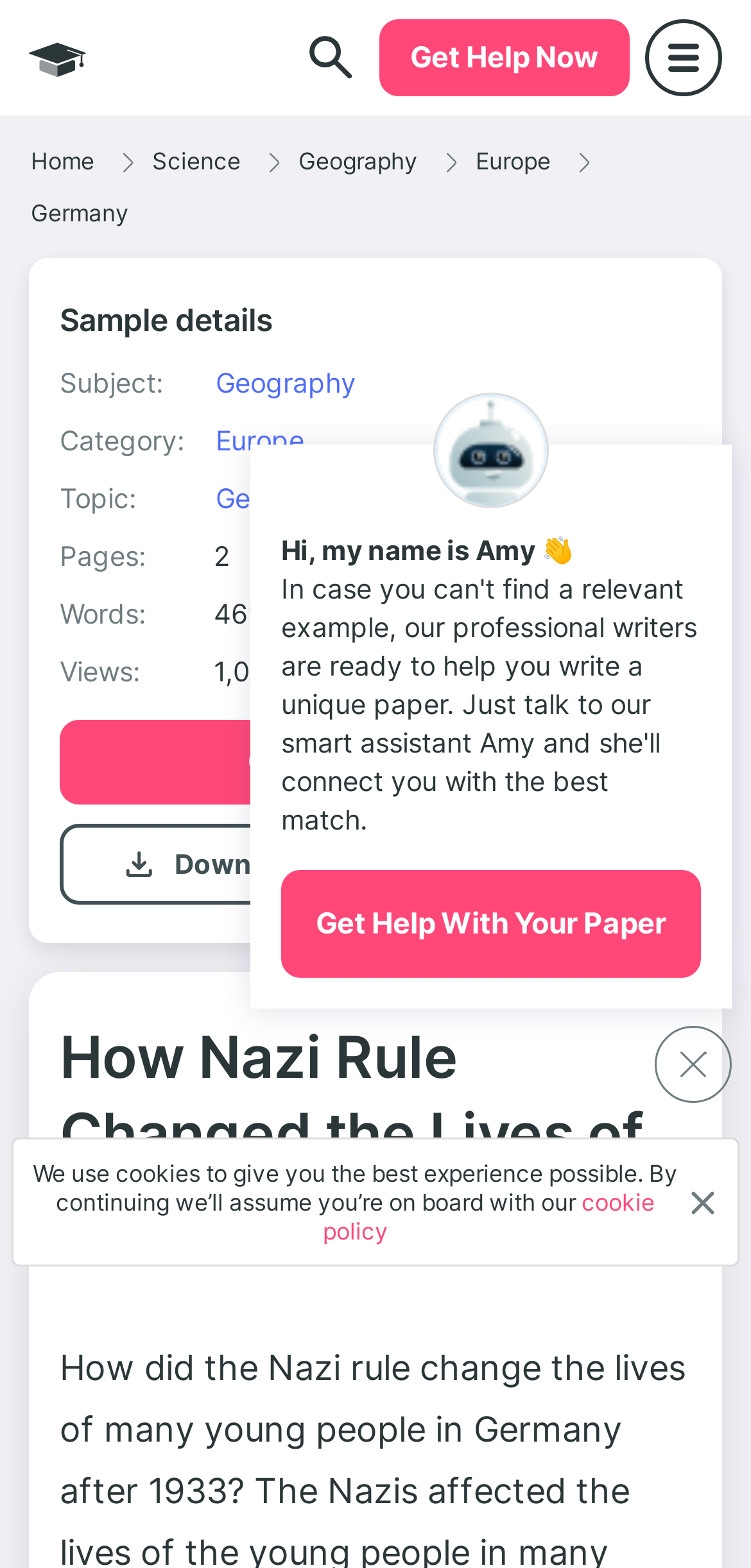Examine the screenshot and answer the question in as much detail as possible: What is the name of the person offering help?

The question is asking for the name of the person offering help. From the webpage, we can see a static text element that says 'Hi, my name is Amy '. Therefore, the answer is Amy.